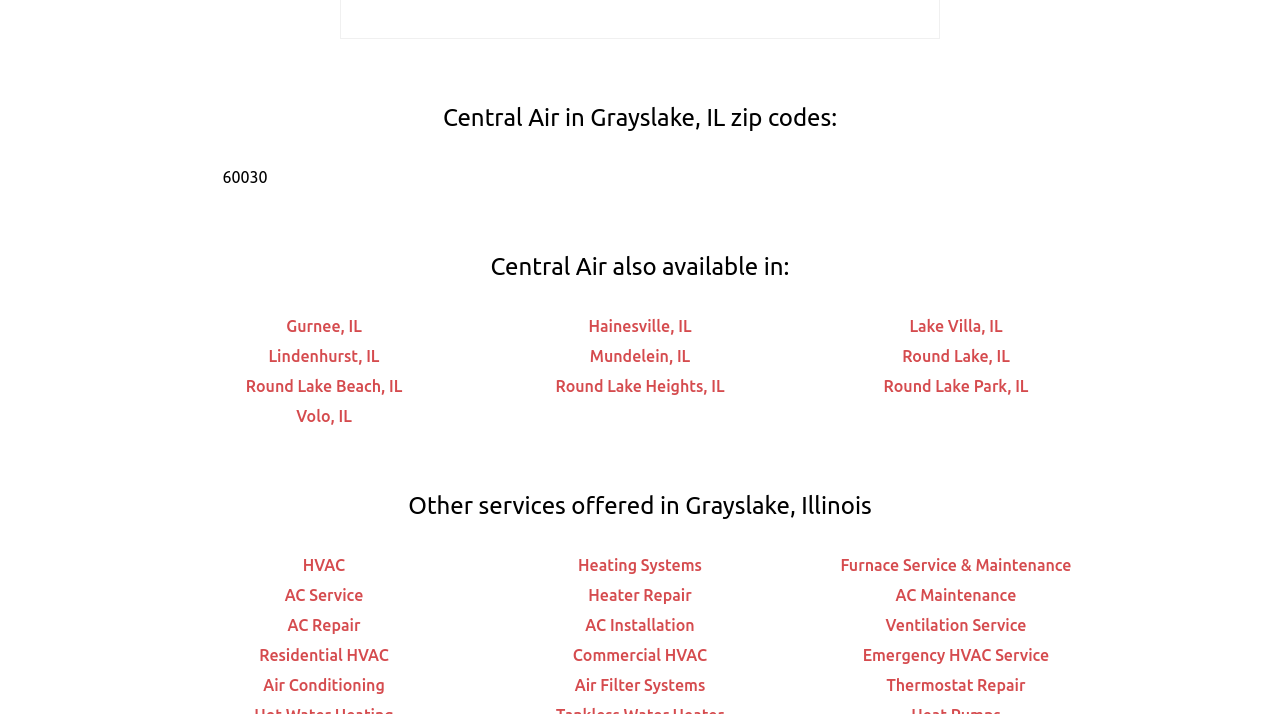What other cities are Central Air also available in?
Refer to the image and give a detailed answer to the question.

The answer can be found in the links below the heading 'Central Air also available in:', which include 'Gurnee, IL', 'Hainesville, IL', 'Lake Villa, IL', and several other cities.